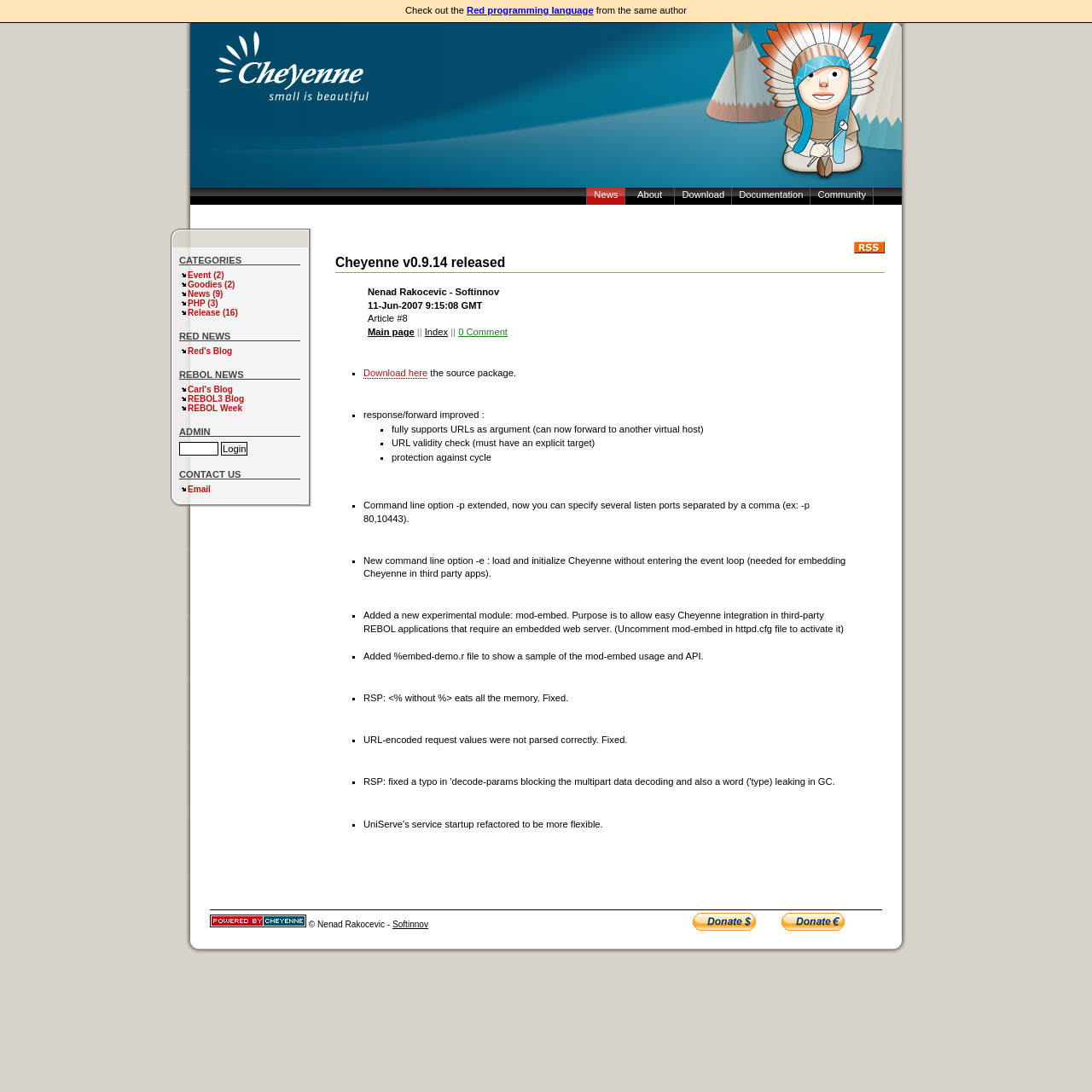Please answer the following question using a single word or phrase: 
Who is the author of the Cheyenne web server?

Nenad Rakocevic